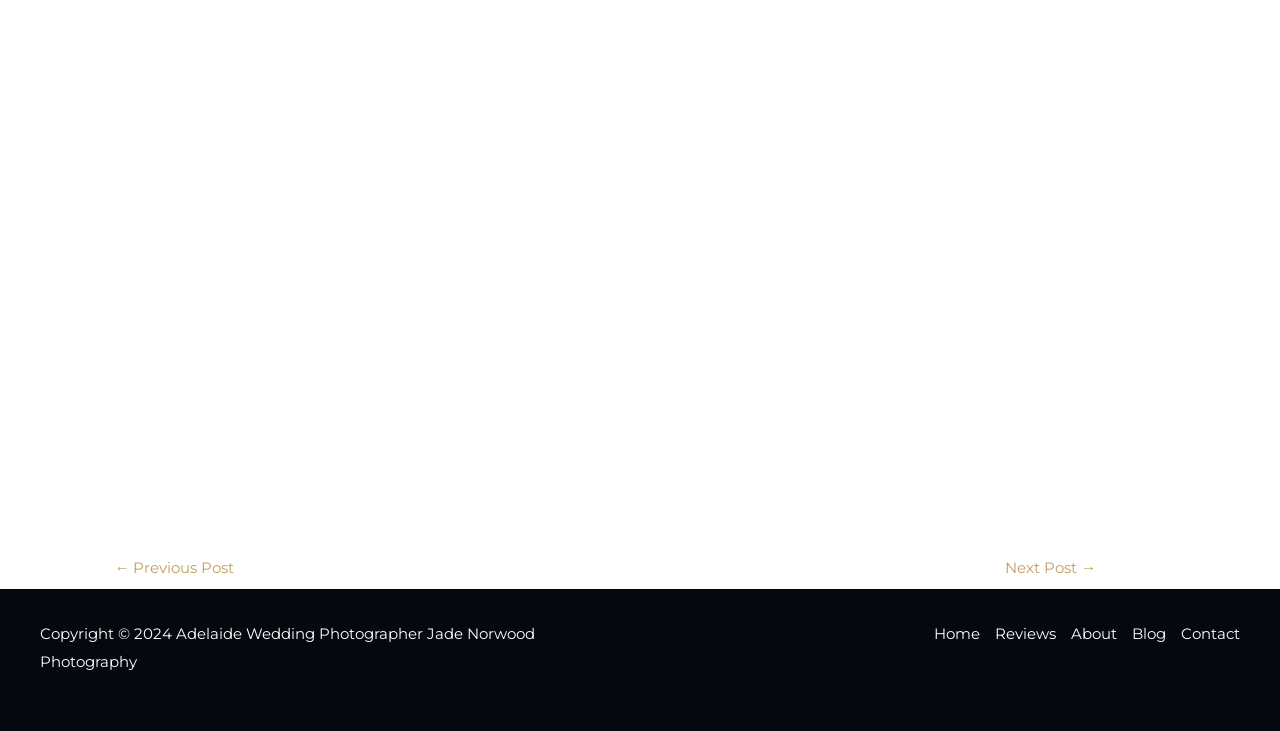What is the purpose of the '← Previous Post' link?
Answer the question with as much detail as you can, using the image as a reference.

The '← Previous Post' link is part of the 'Post navigation' section, which suggests that it is used to navigate to the previous post on the website.